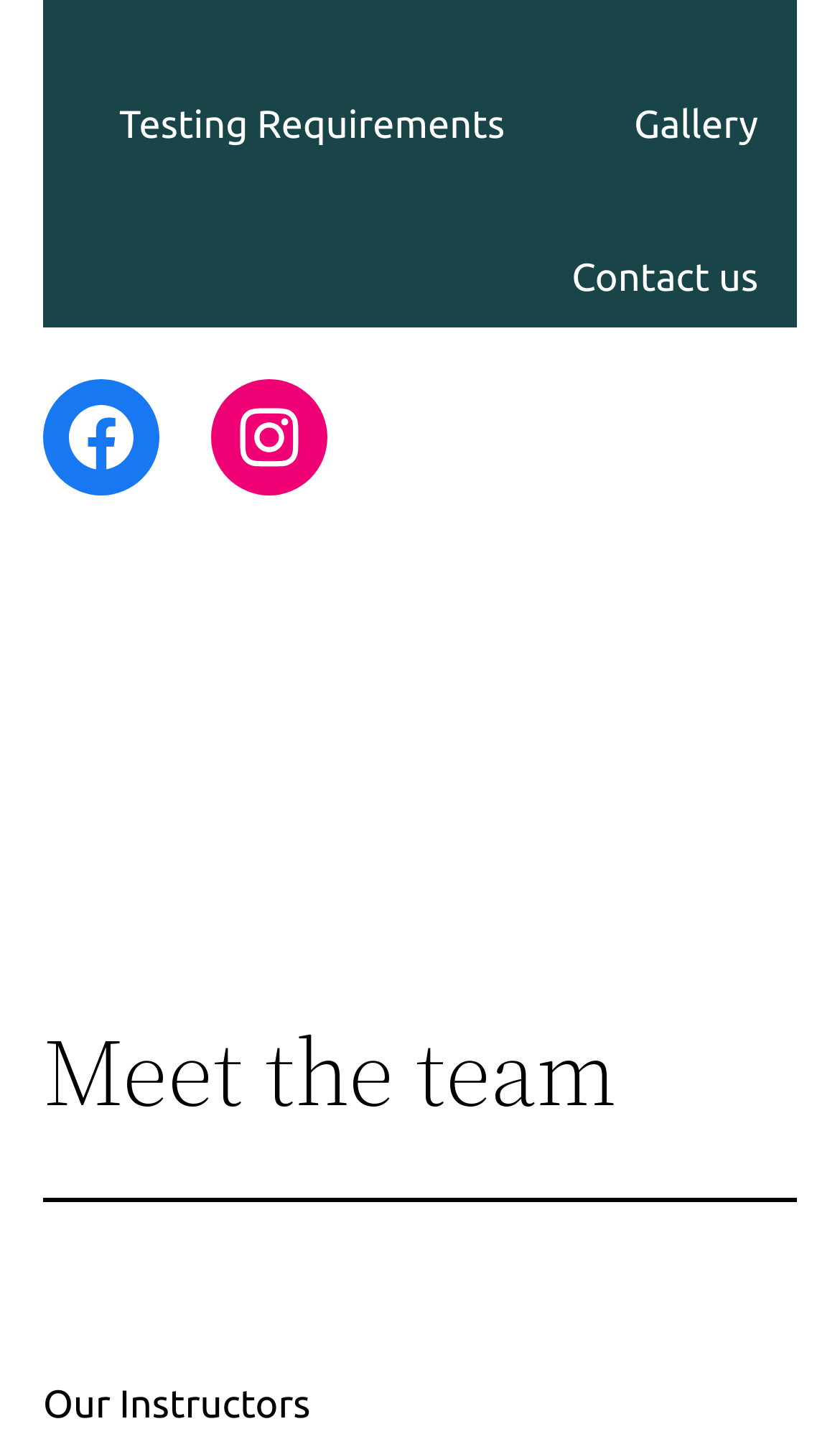Determine the bounding box coordinates of the UI element that matches the following description: "Facebook". The coordinates should be four float numbers between 0 and 1 in the format [left, top, right, bottom].

[0.051, 0.266, 0.19, 0.347]